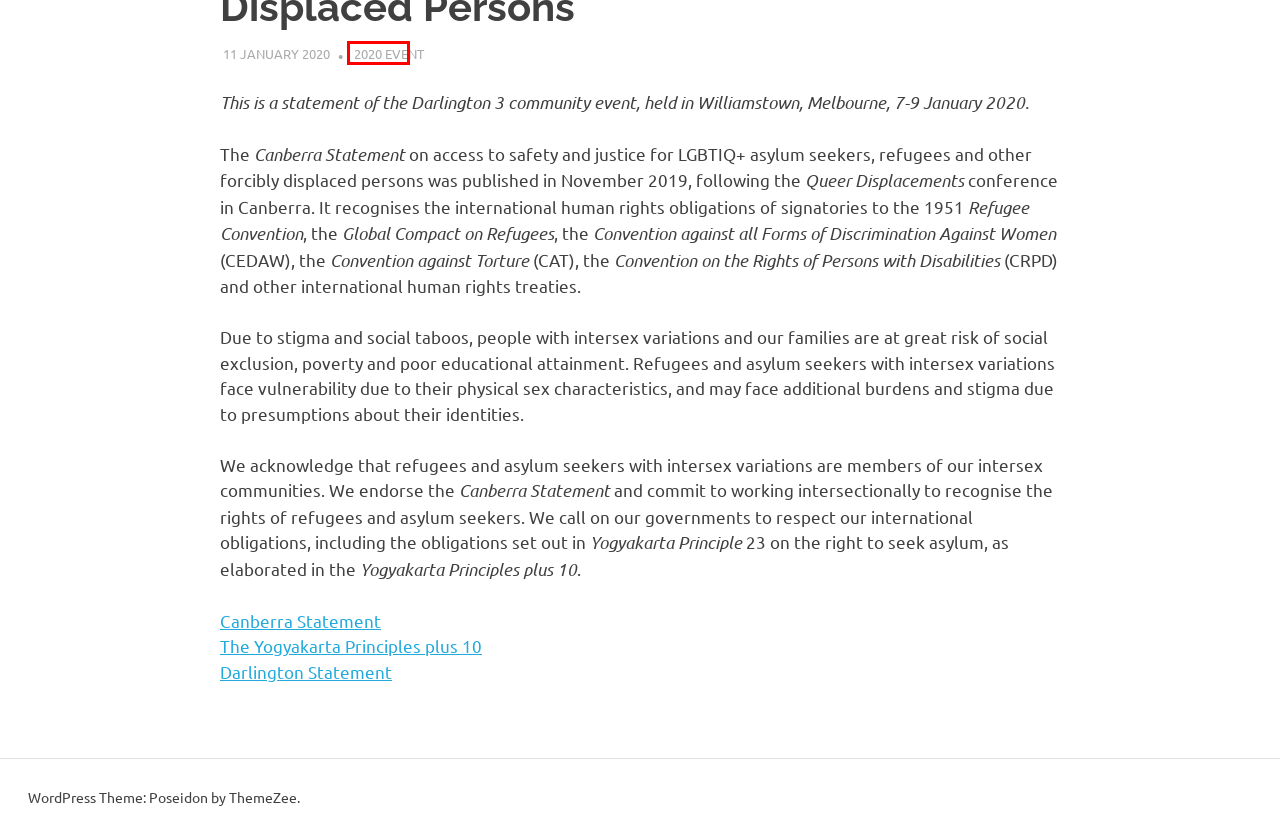A screenshot of a webpage is provided, featuring a red bounding box around a specific UI element. Identify the webpage description that most accurately reflects the new webpage after interacting with the selected element. Here are the candidates:
A. morgan – Darlington Statement
B. Yogyakarta Principles plus 10 – Yogyakartaprinciples.org
C. Affirm the Darlington Statement – Darlington Statement
D. The Yellow Tick – Darlington Statement
E. Darlington Statement – Darlington Statement
F. 2020 event – Darlington Statement
G. Darlington Statement – Intersex community consensus statement
H. YOUth&I – An intersex youth anthology

A